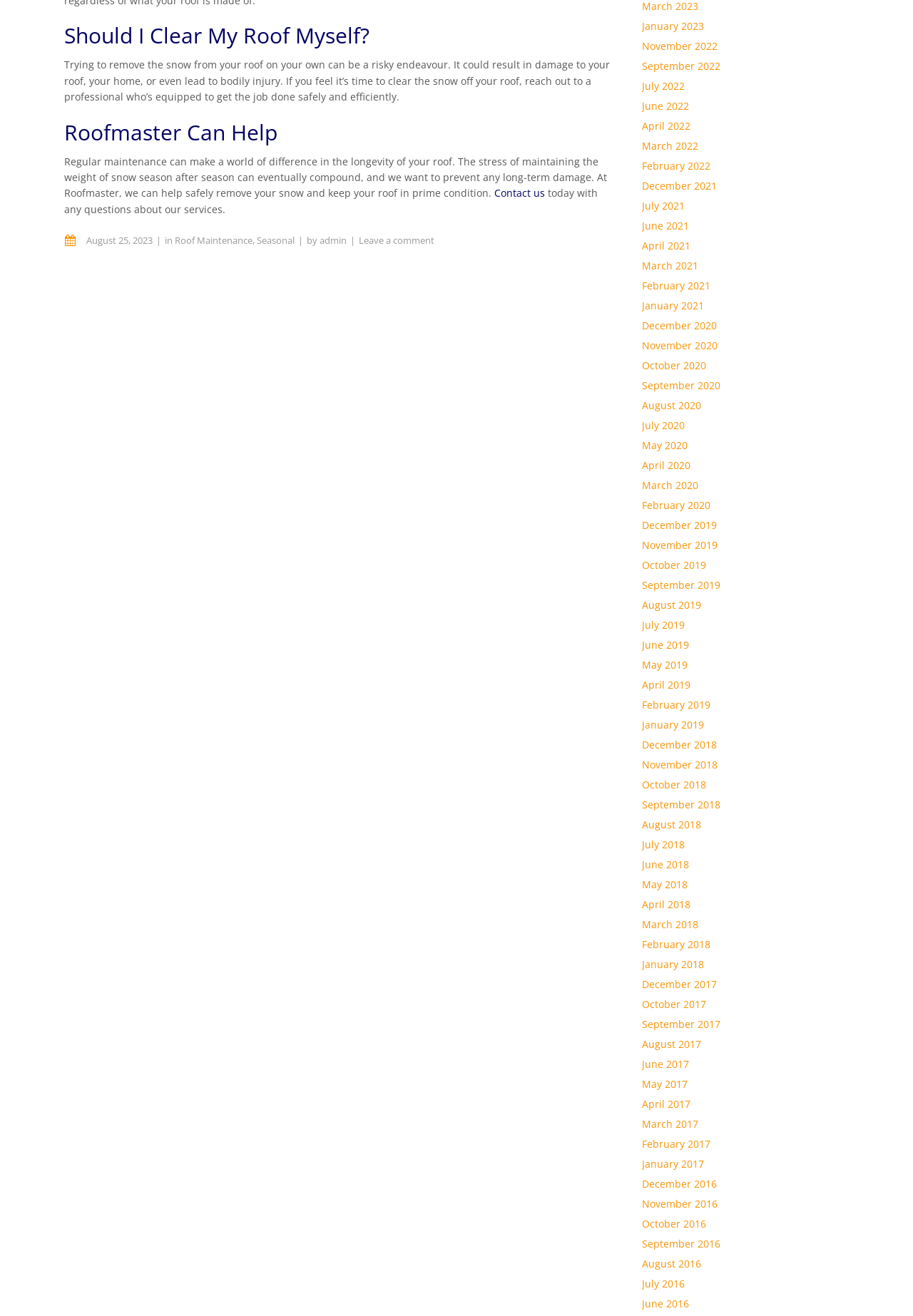Please determine the bounding box coordinates for the element that should be clicked to follow these instructions: "View 35 Lyndale Avenue, Baltimore, MD 21236 property details".

None